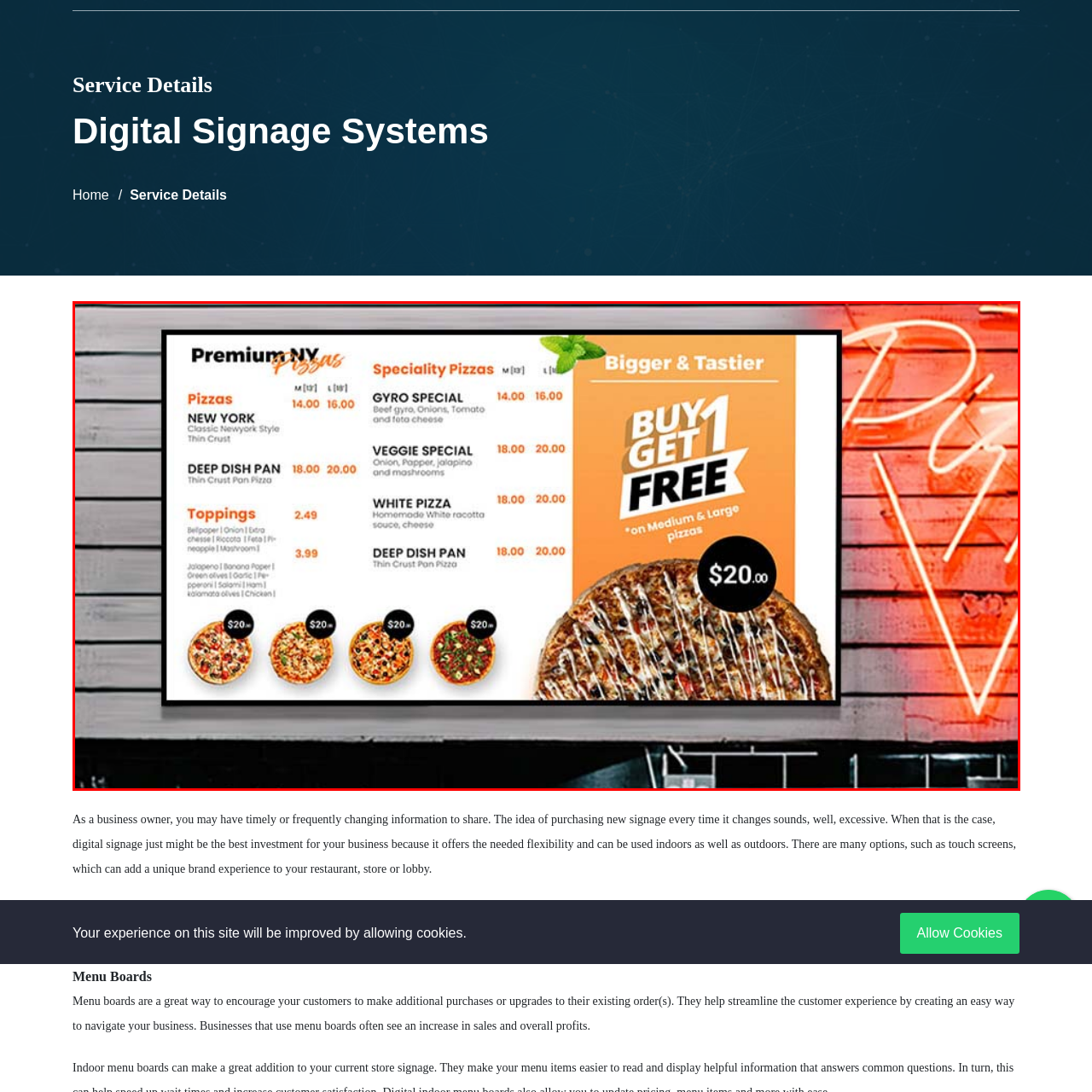What is the aesthetic of the digital signage?
Observe the image inside the red bounding box carefully and answer the question in detail.

The caption describes the digital signage as having a modern aesthetic, which complements the casual dining vibe with sleek wooden paneling in the backdrop.